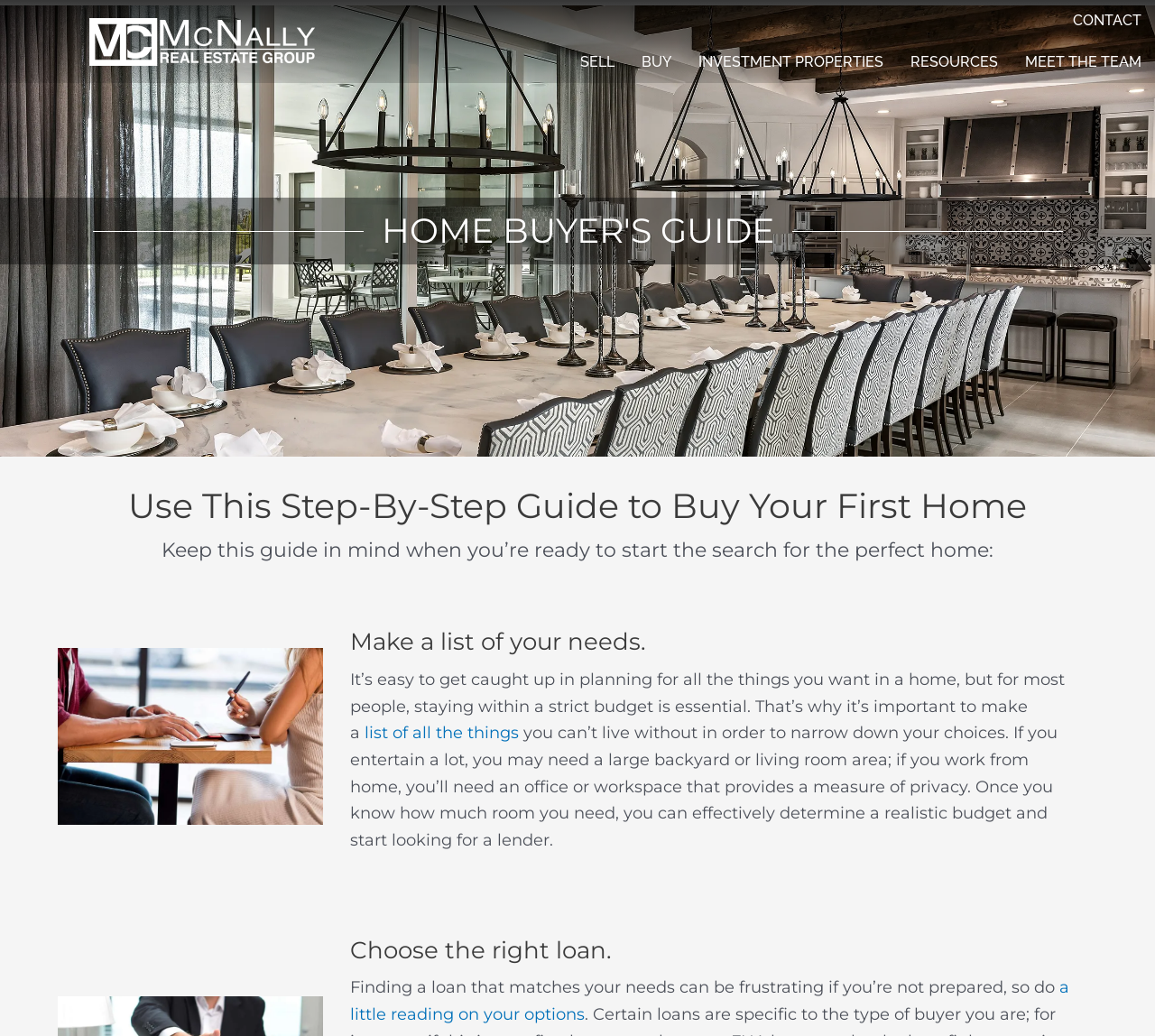Locate the bounding box coordinates of the item that should be clicked to fulfill the instruction: "Call customer support".

None